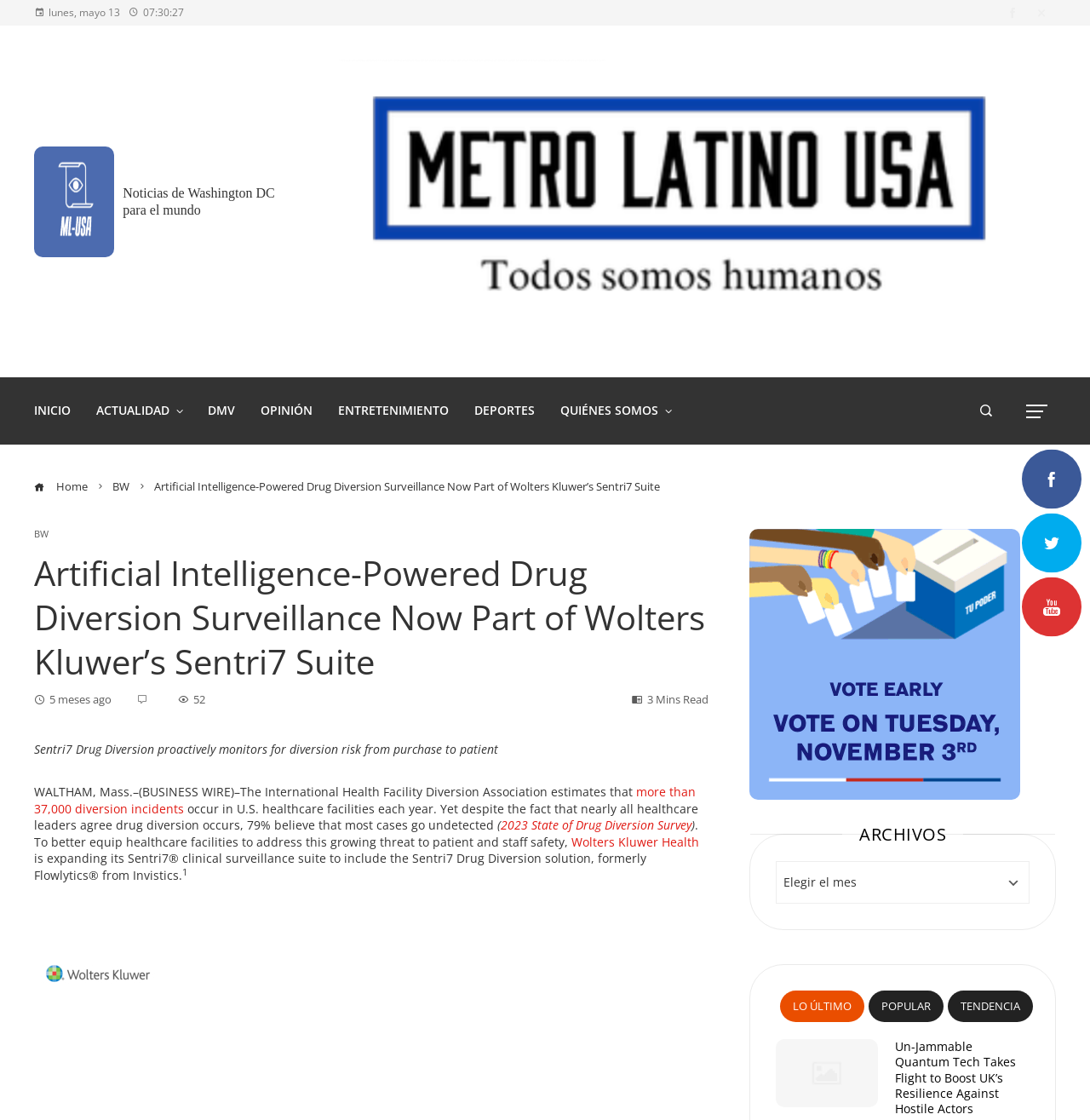Find the bounding box coordinates of the element you need to click on to perform this action: 'Click on the 'ACTUALIDAD 3' link'. The coordinates should be represented by four float values between 0 and 1, in the format [left, top, right, bottom].

[0.088, 0.355, 0.167, 0.379]